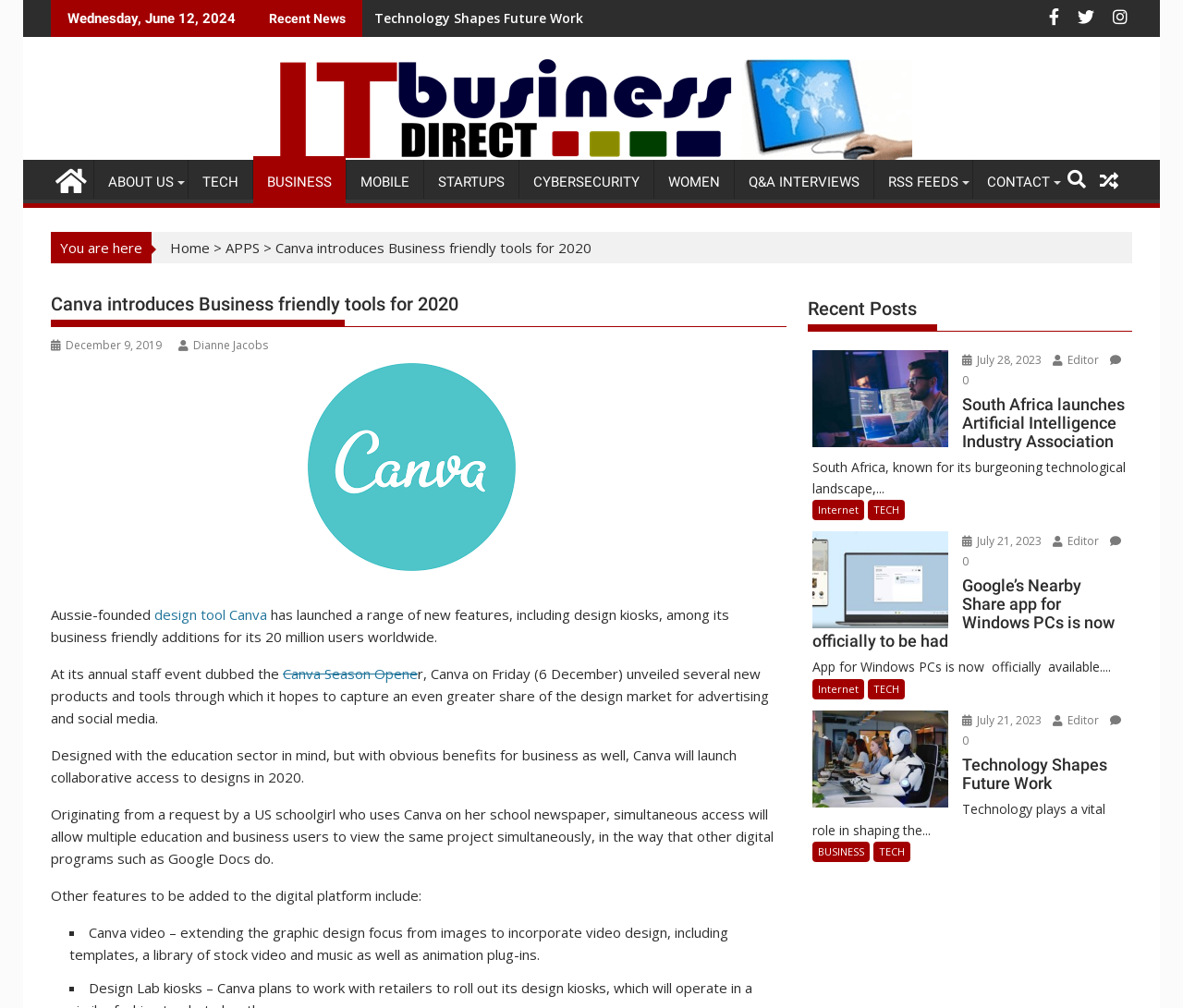Please mark the bounding box coordinates of the area that should be clicked to carry out the instruction: "Click on the 'CONTACT' link".

[0.823, 0.159, 0.899, 0.203]